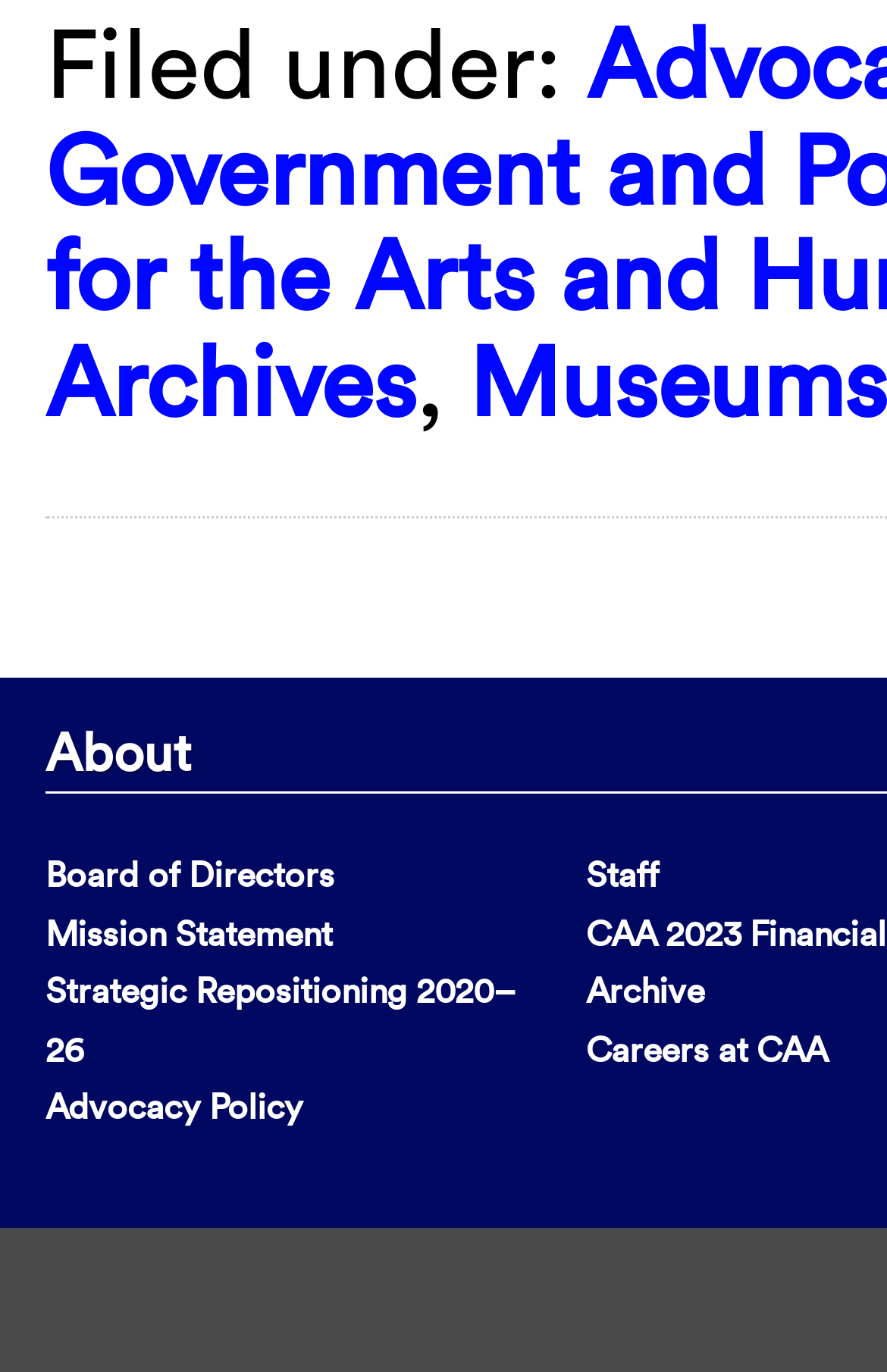Locate the bounding box coordinates of the region to be clicked to comply with the following instruction: "visit archive". The coordinates must be four float numbers between 0 and 1, in the form [left, top, right, bottom].

[0.66, 0.706, 0.794, 0.738]